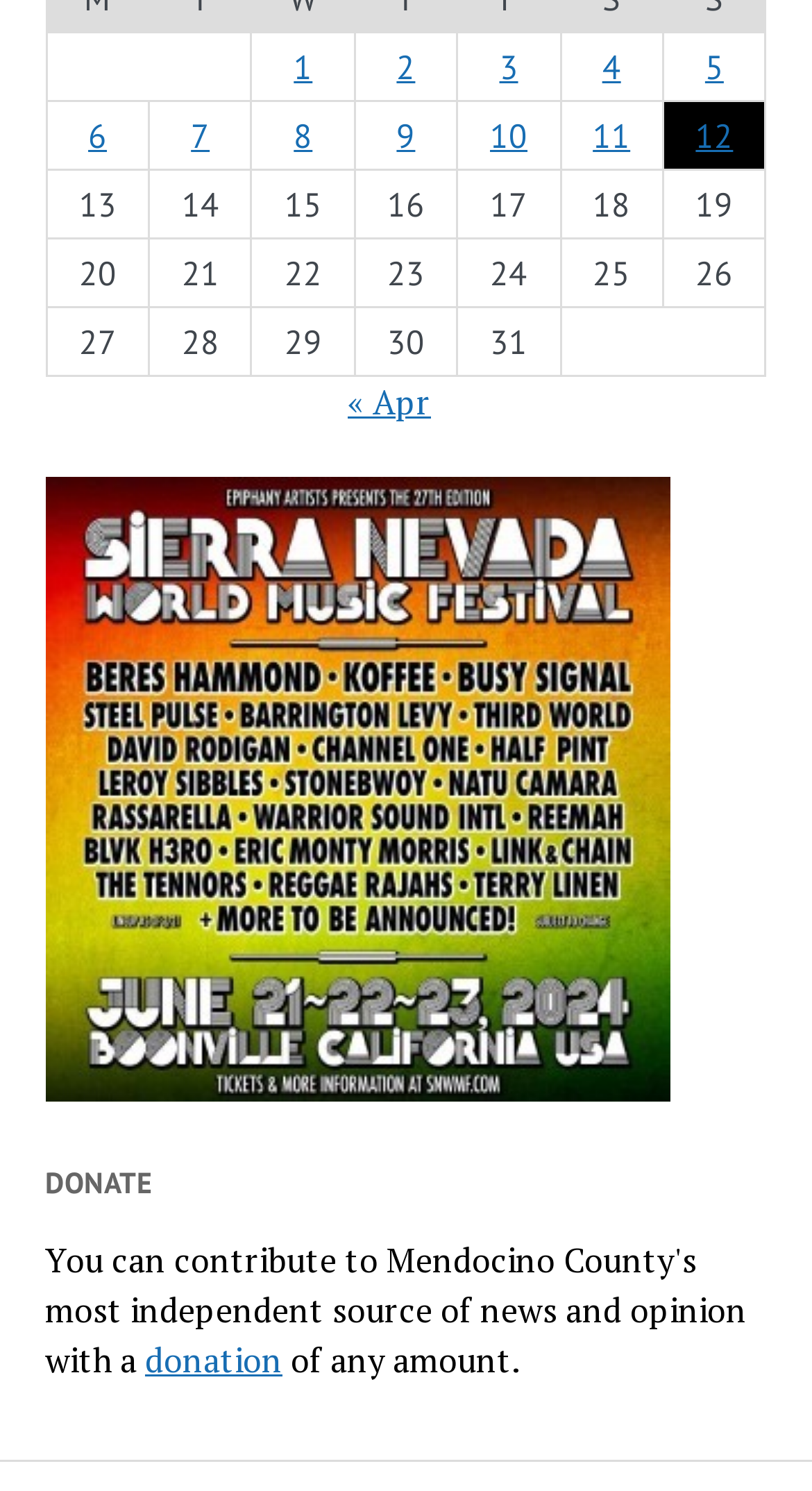Answer the following inquiry with a single word or phrase:
What is the date of the first post?

May 1, 2024